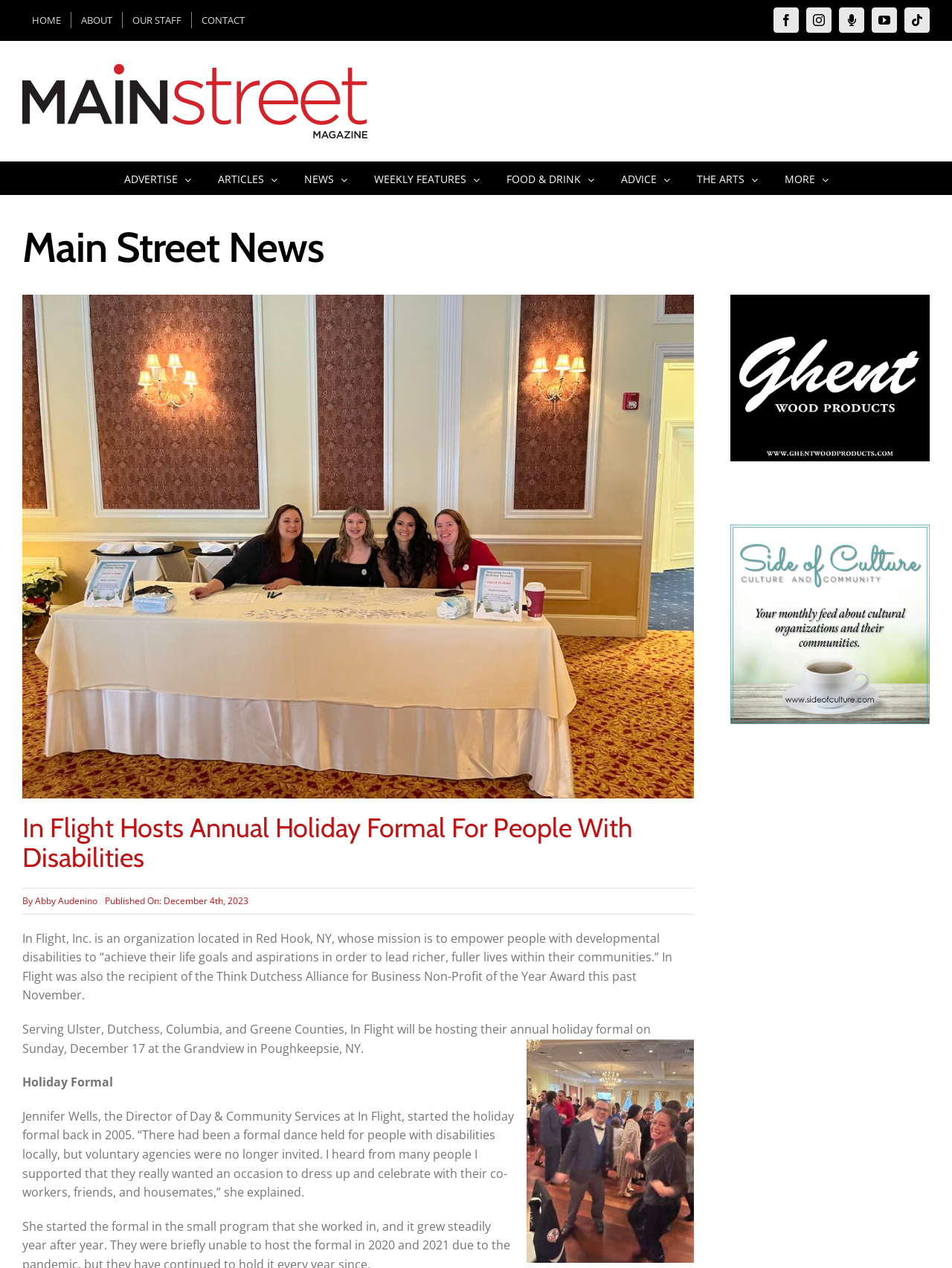Provide your answer in one word or a succinct phrase for the question: 
What is the mission of In Flight?

To empower people with developmental disabilities